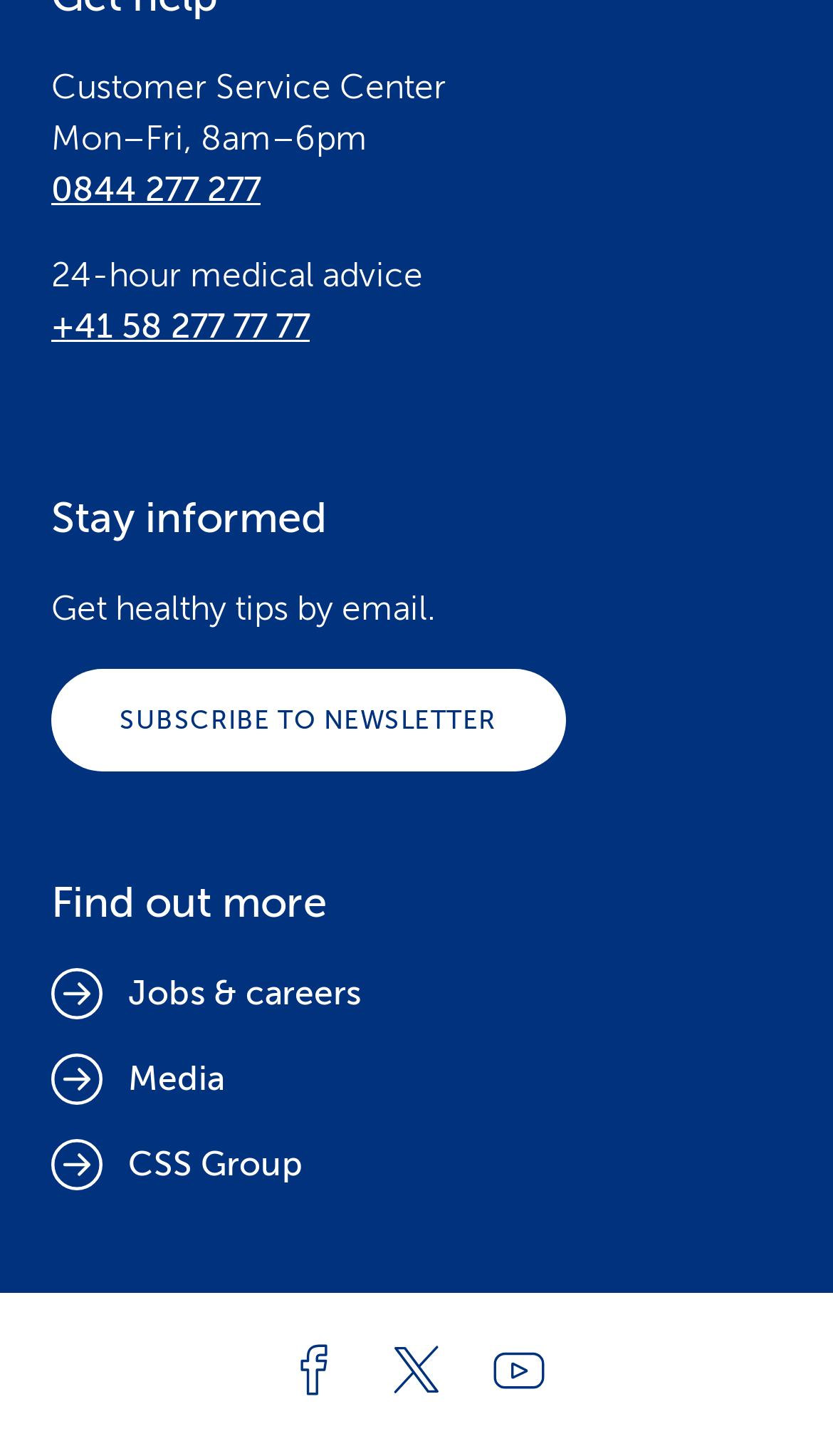Find the bounding box coordinates of the element's region that should be clicked in order to follow the given instruction: "Call customer service". The coordinates should consist of four float numbers between 0 and 1, i.e., [left, top, right, bottom].

[0.062, 0.112, 0.313, 0.148]